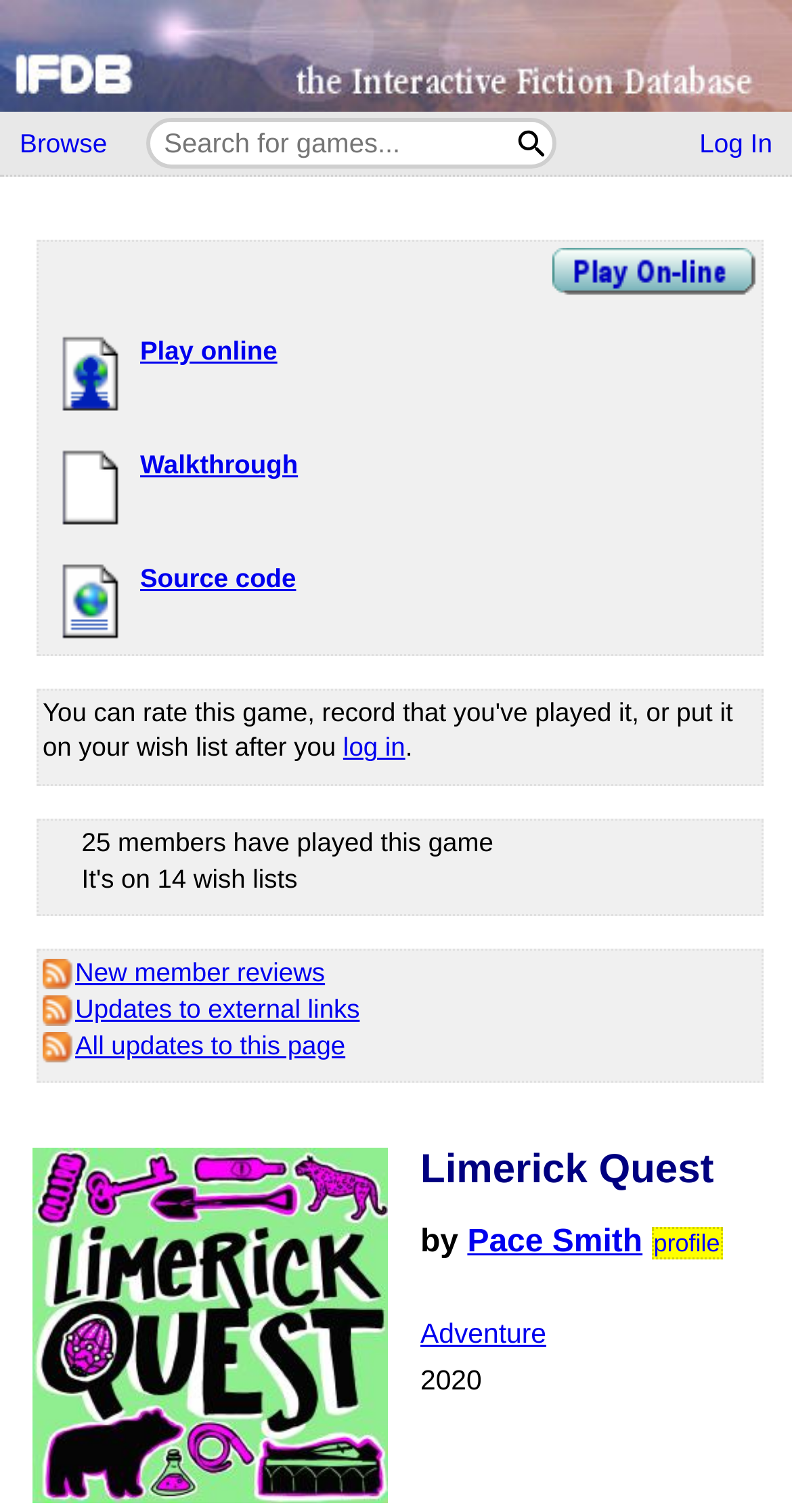Locate the bounding box coordinates of the area that needs to be clicked to fulfill the following instruction: "Search for games". The coordinates should be in the format of four float numbers between 0 and 1, namely [left, top, right, bottom].

[0.19, 0.081, 0.646, 0.109]